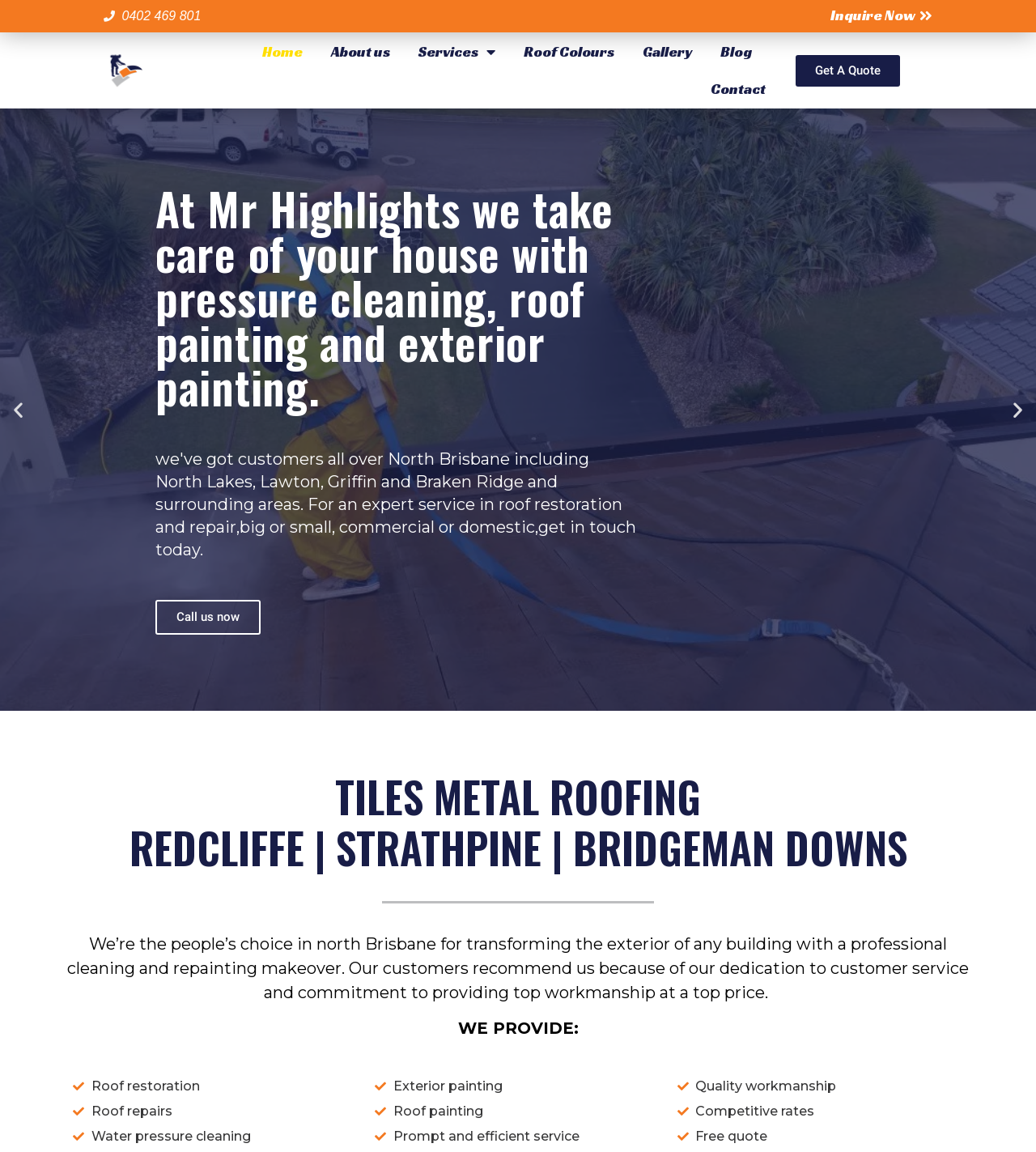Indicate the bounding box coordinates of the element that needs to be clicked to satisfy the following instruction: "Click the 'Inquire Now' button". The coordinates should be four float numbers between 0 and 1, i.e., [left, top, right, bottom].

[0.802, 0.007, 0.9, 0.02]